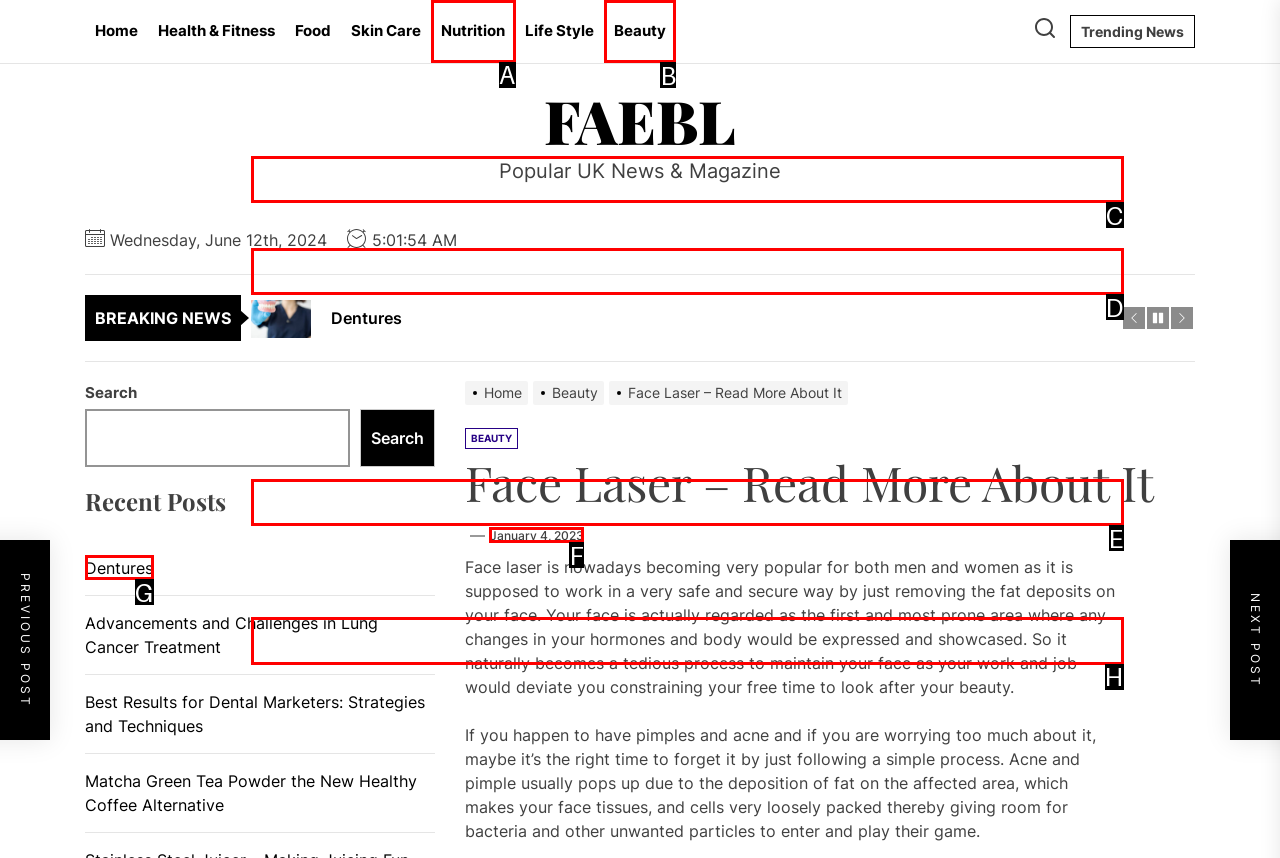Select the UI element that should be clicked to execute the following task: Go to the Beauty category
Provide the letter of the correct choice from the given options.

B